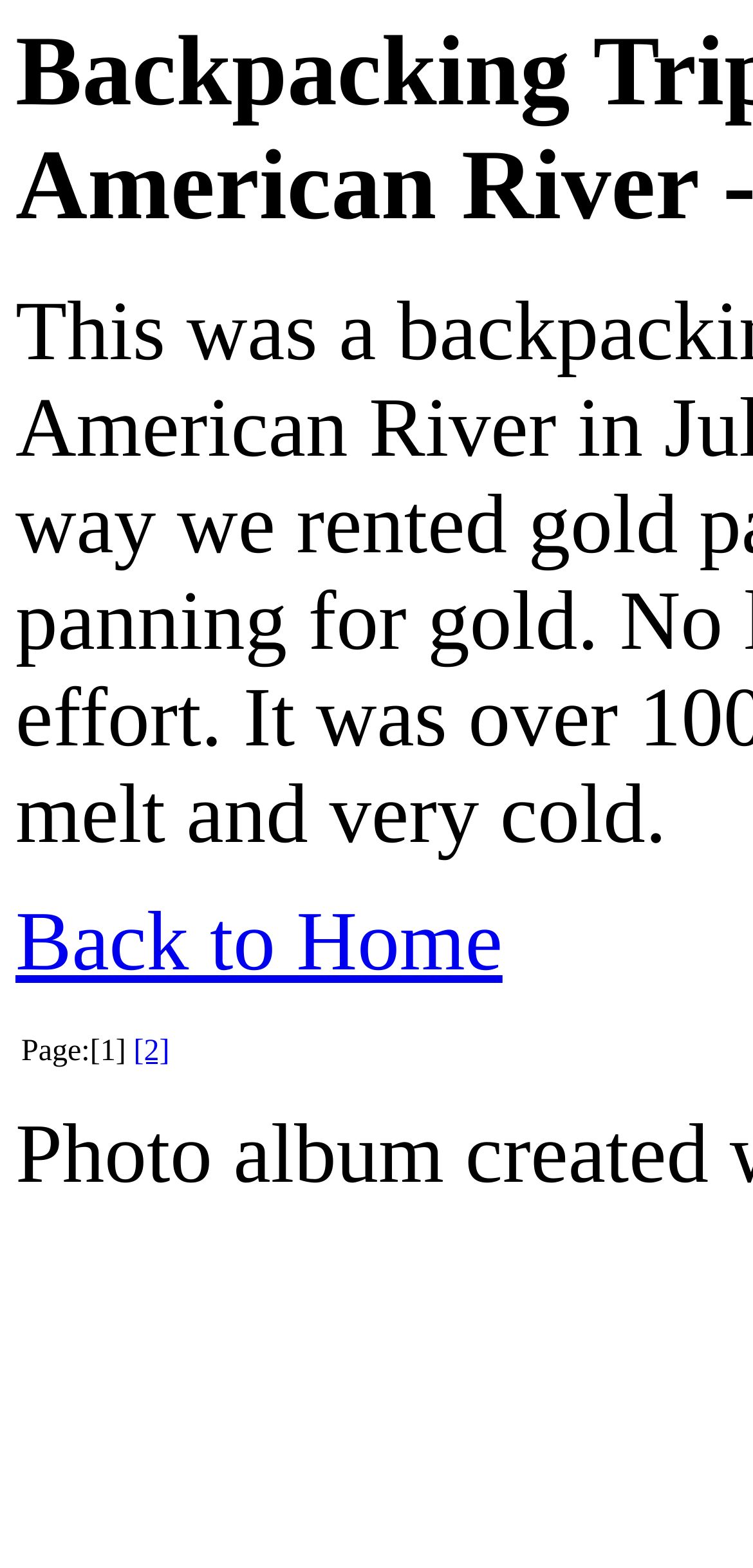Please find the bounding box coordinates in the format (top-left x, top-left y, bottom-right x, bottom-right y) for the given element description. Ensure the coordinates are floating point numbers between 0 and 1. Description: [2]

[0.177, 0.661, 0.225, 0.682]